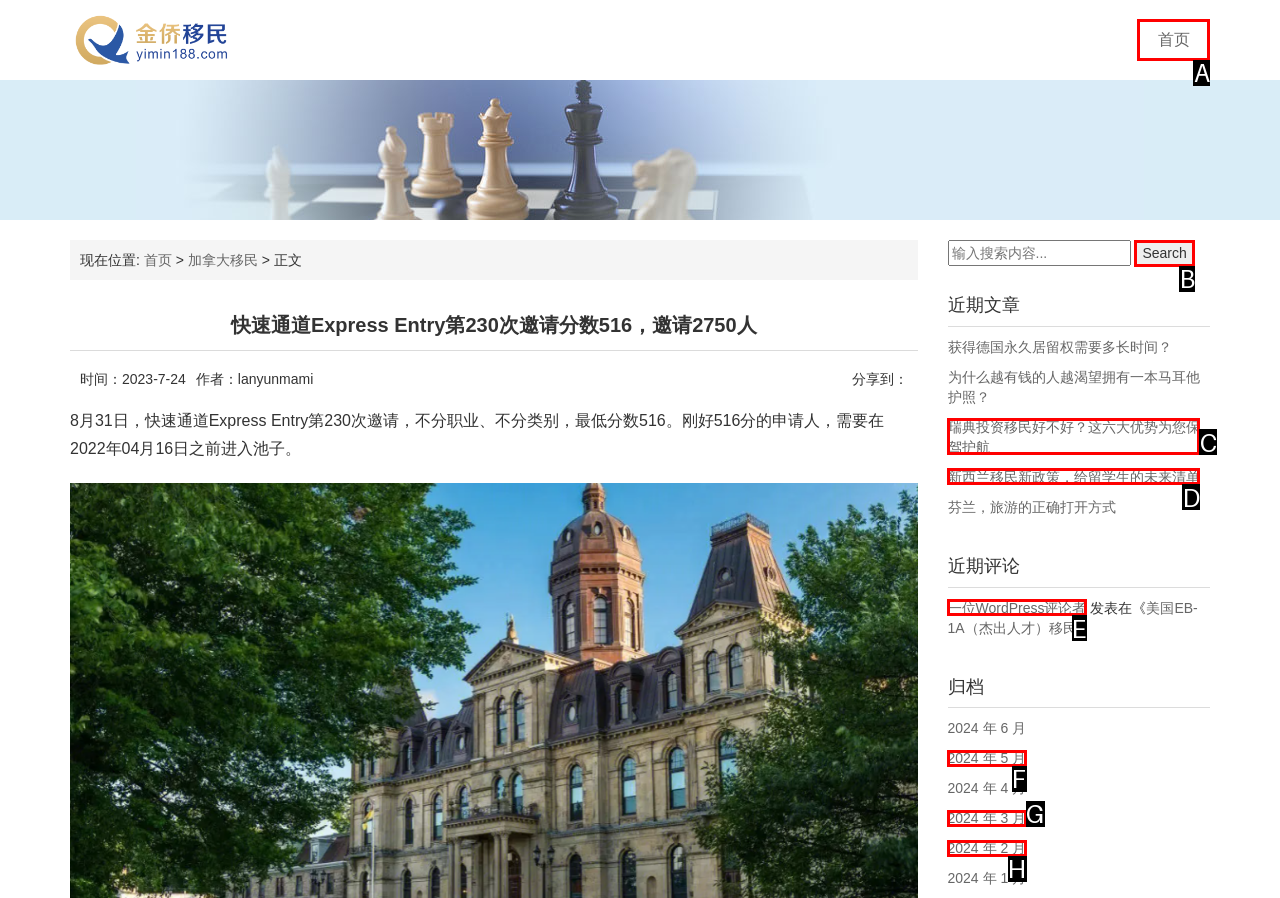Tell me which one HTML element I should click to complete the following task: Go to homepage Answer with the option's letter from the given choices directly.

A